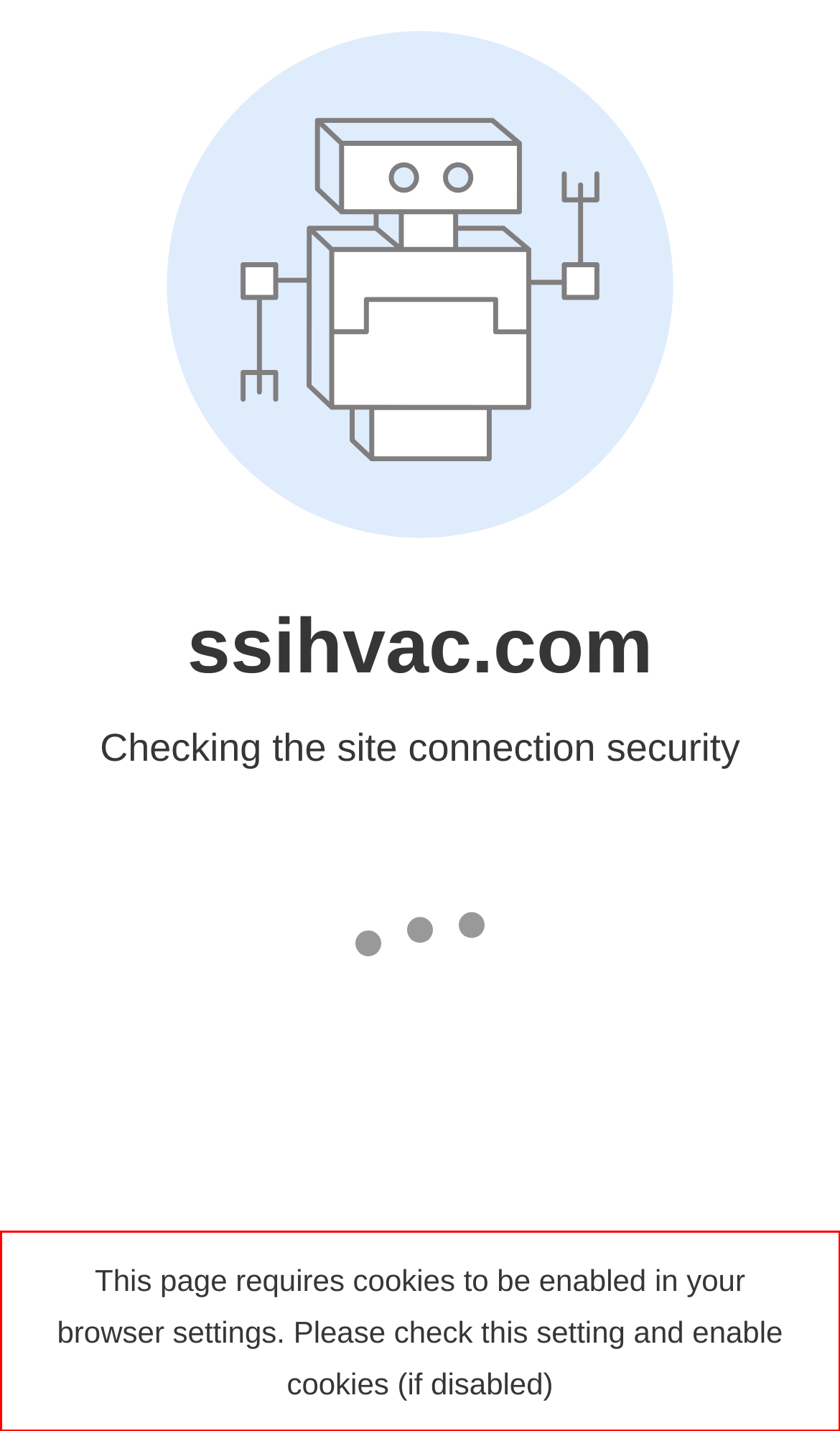You are provided with a webpage screenshot that includes a red rectangle bounding box. Extract the text content from within the bounding box using OCR.

This page requires cookies to be enabled in your browser settings. Please check this setting and enable cookies (if disabled)